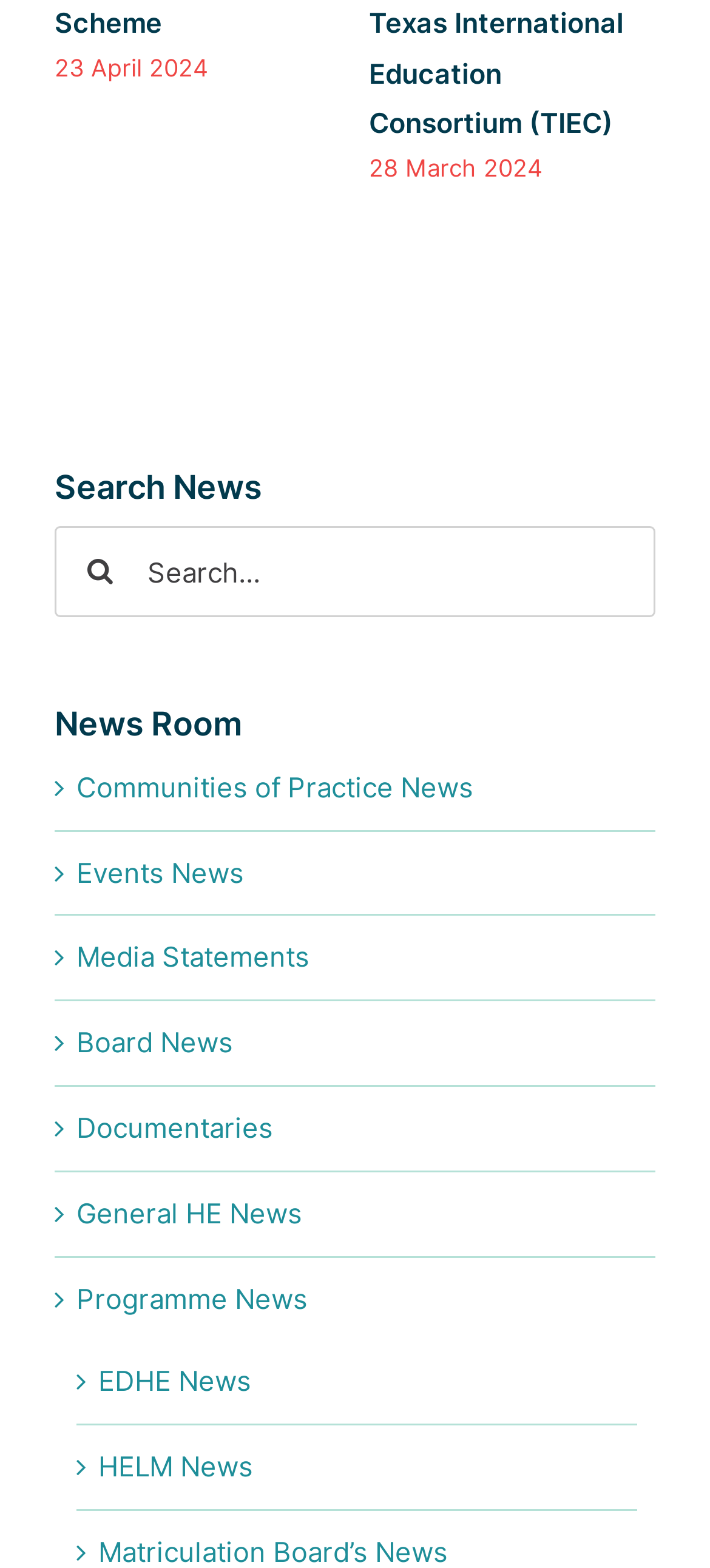Identify the bounding box coordinates for the element you need to click to achieve the following task: "Read News Room". Provide the bounding box coordinates as four float numbers between 0 and 1, in the form [left, top, right, bottom].

[0.077, 0.446, 0.923, 0.478]